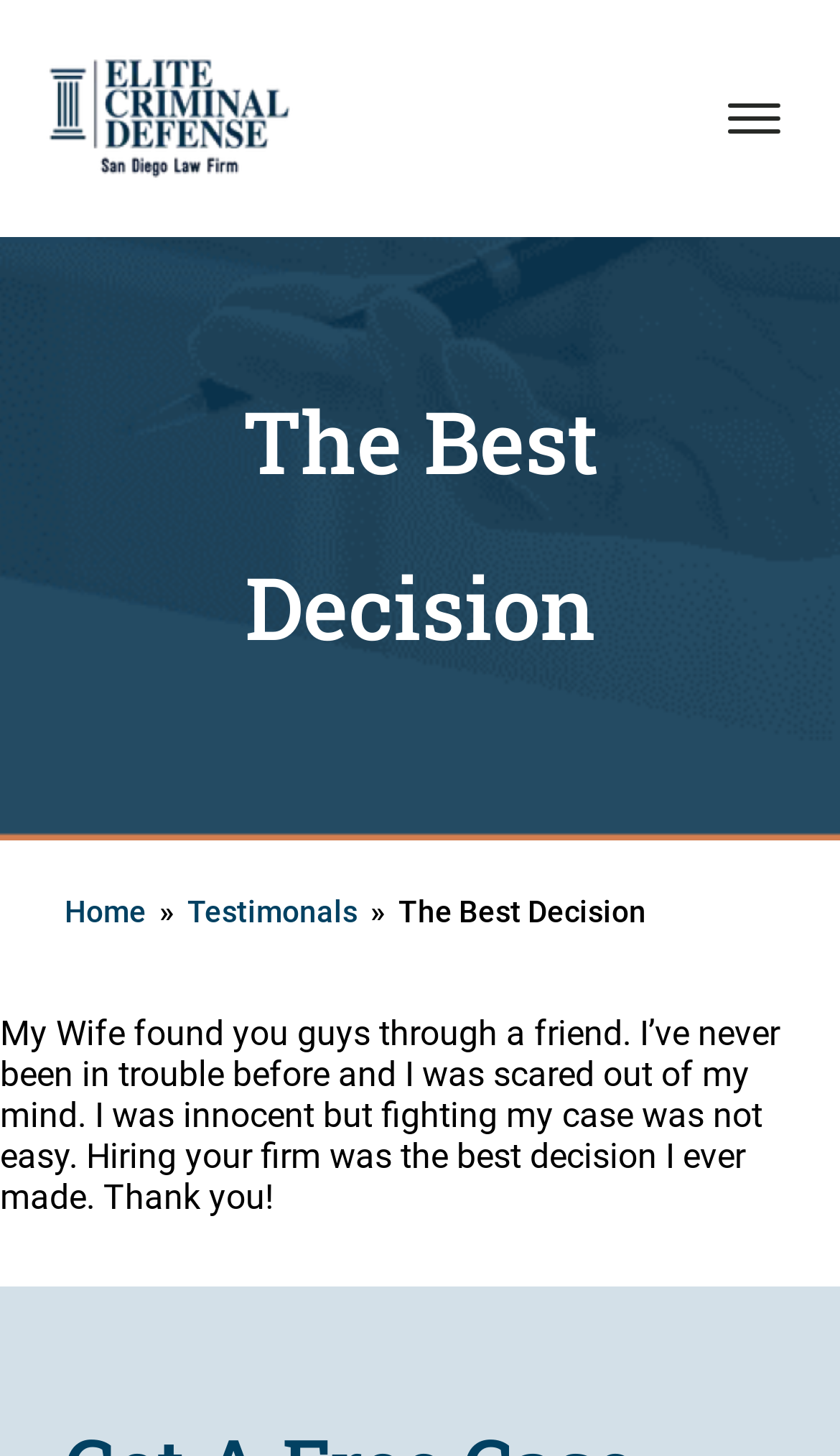What is the phone number to contact the law firm? Observe the screenshot and provide a one-word or short phrase answer.

619-642-2310